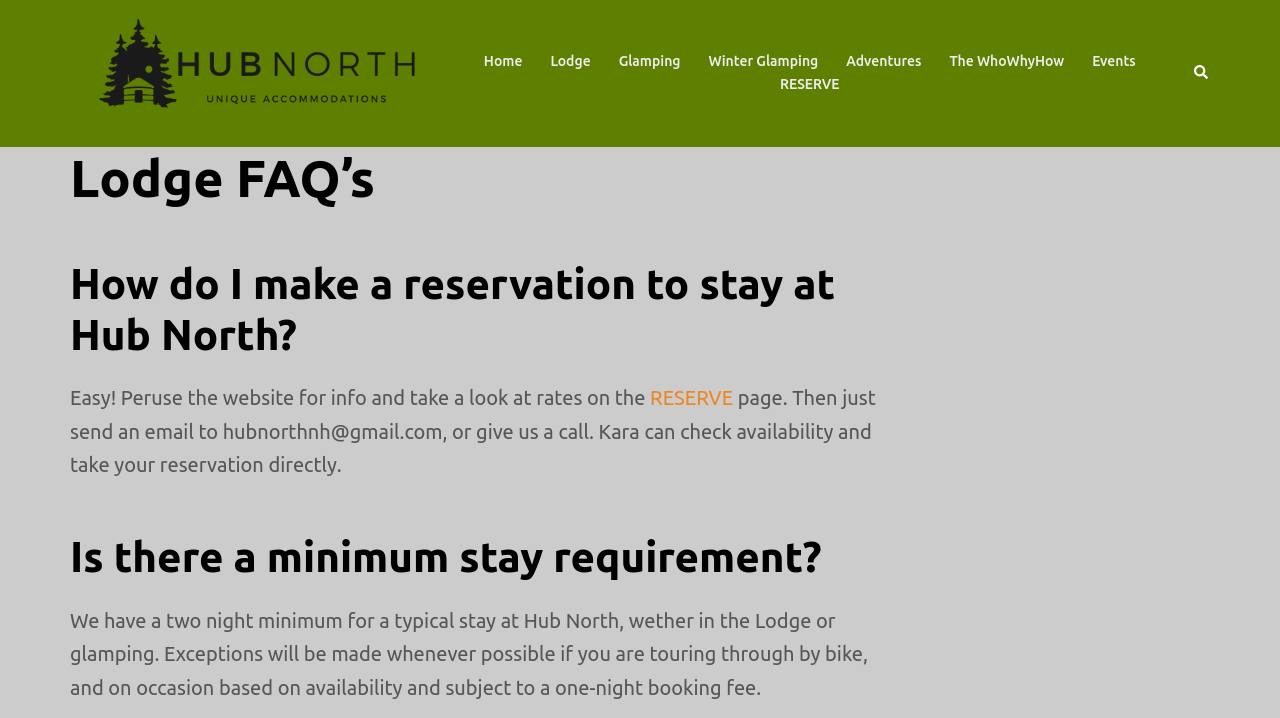Determine the bounding box coordinates of the section to be clicked to follow the instruction: "check events". The coordinates should be given as four float numbers between 0 and 1, formatted as [left, top, right, bottom].

[0.853, 0.069, 0.887, 0.102]